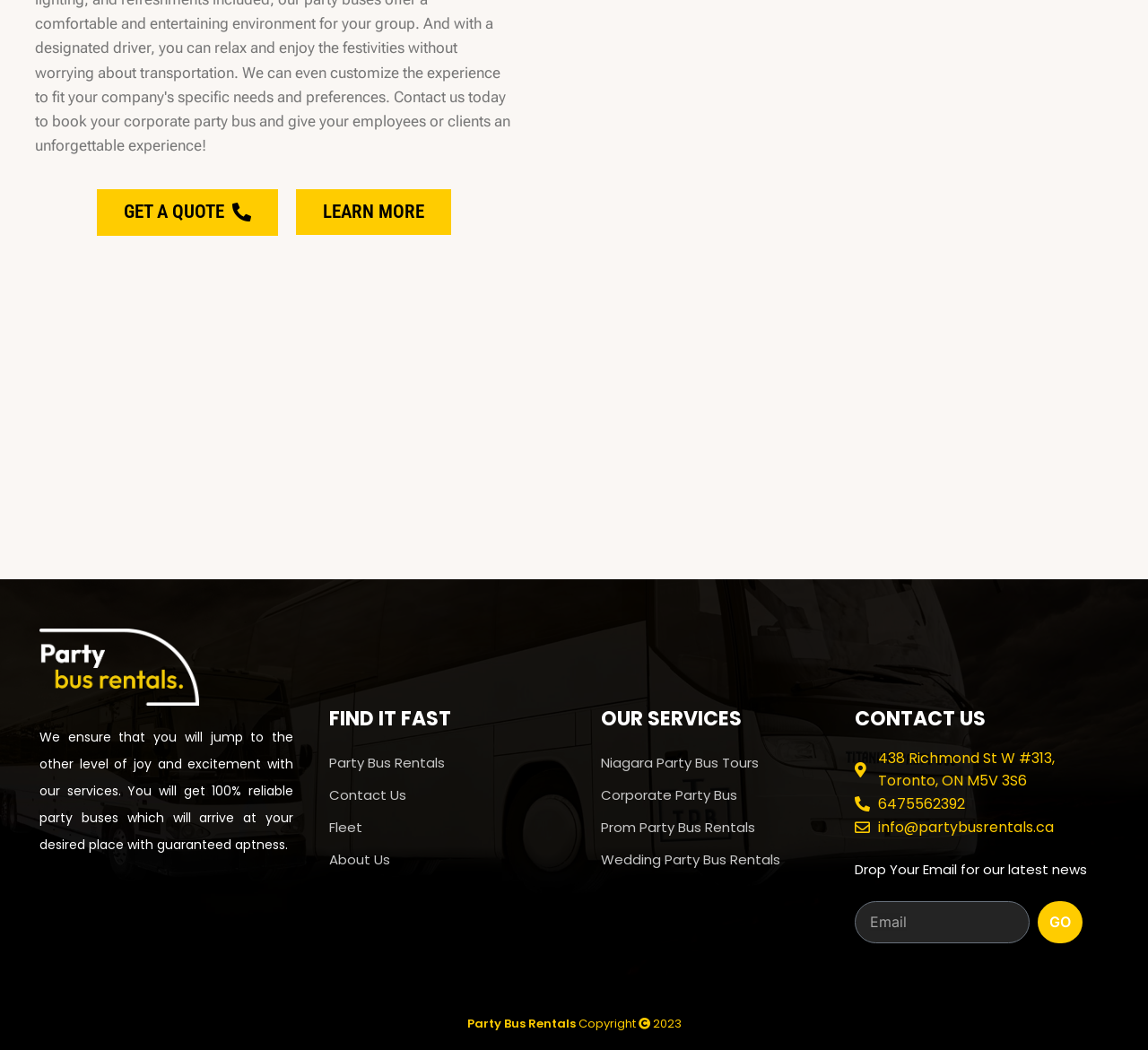Identify the bounding box coordinates of the specific part of the webpage to click to complete this instruction: "Learn more".

[0.258, 0.18, 0.393, 0.224]